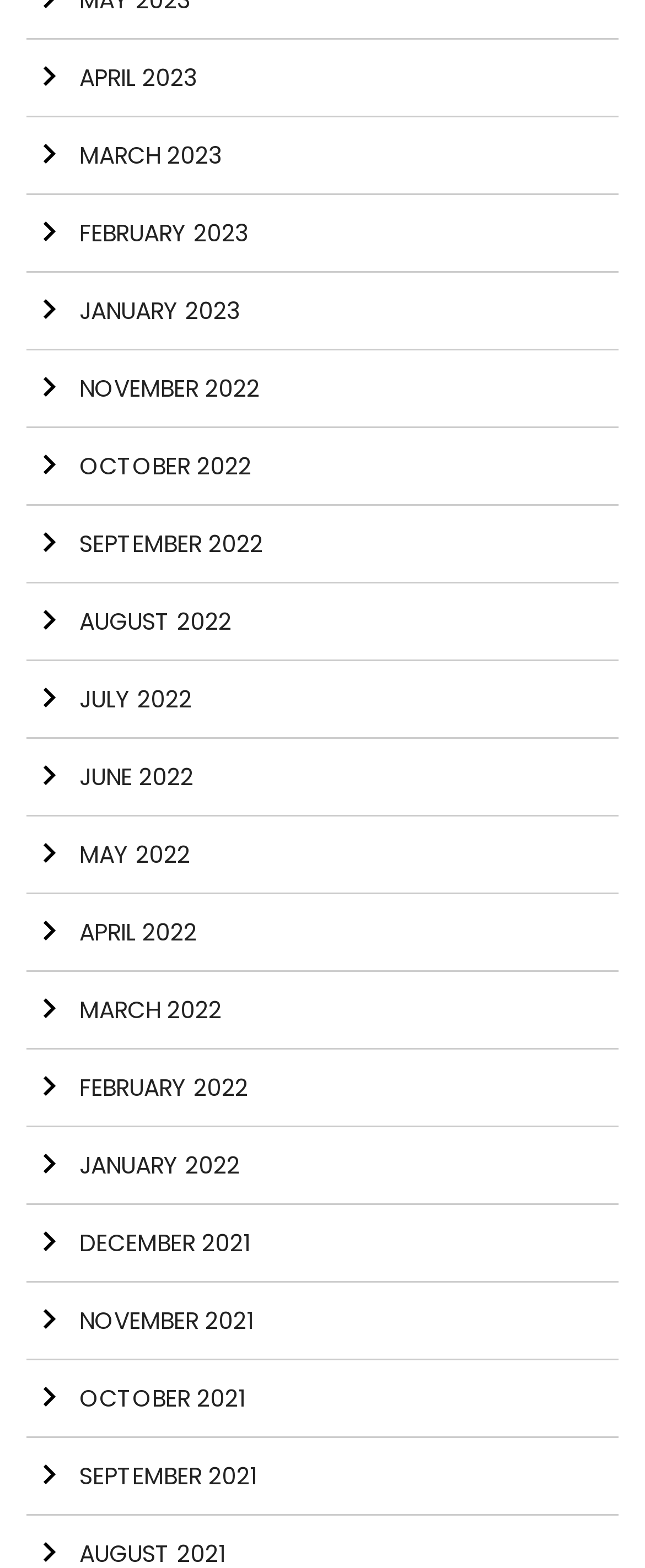How many months are listed on the webpage?
Provide a fully detailed and comprehensive answer to the question.

I counted the number of links with 'Arrow right' images, each representing a month. There are 18 links in total, indicating 18 months are listed on the webpage.